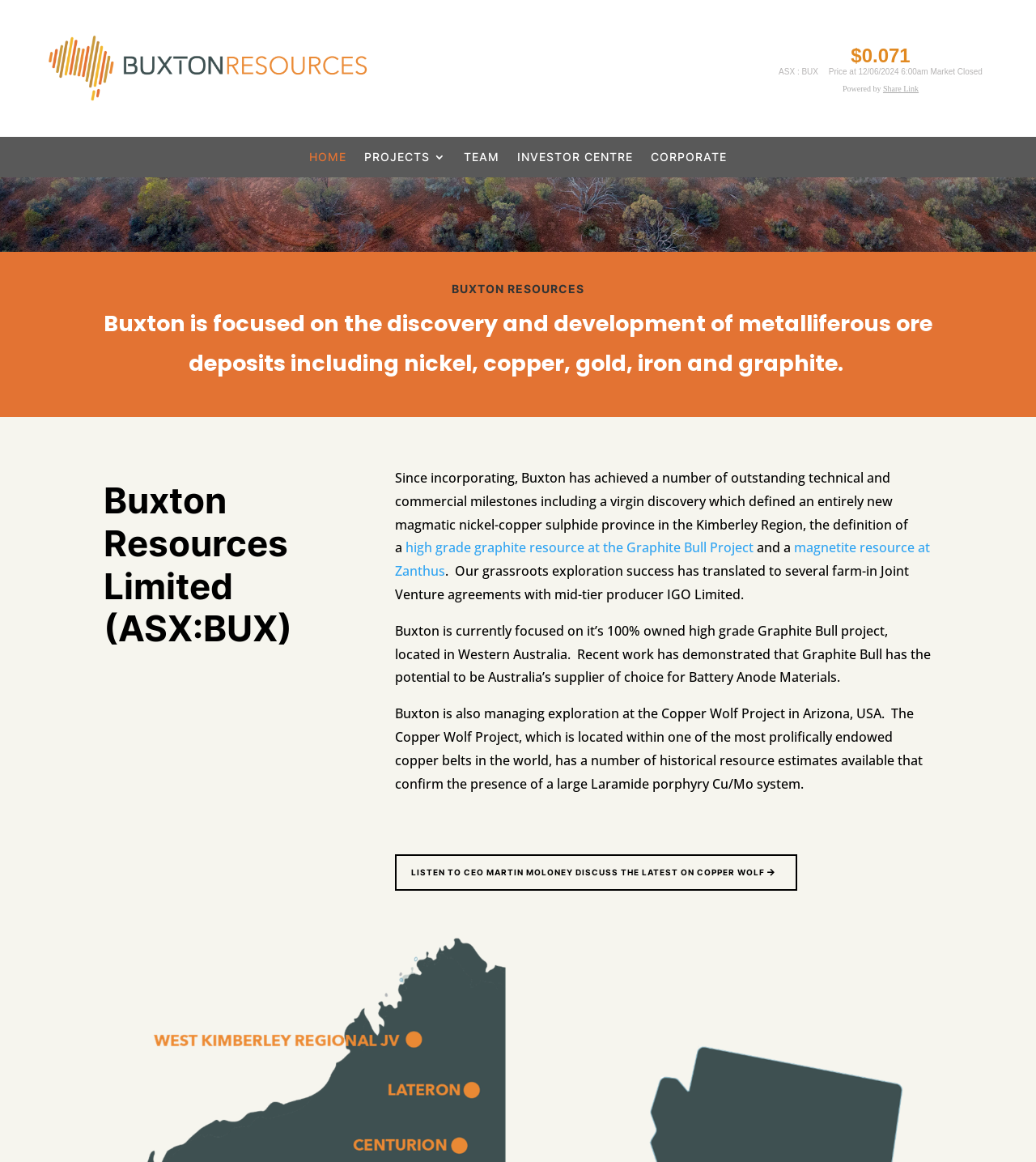Locate the bounding box coordinates of the clickable region to complete the following instruction: "Go to the PROJECTS page."

[0.352, 0.131, 0.43, 0.146]